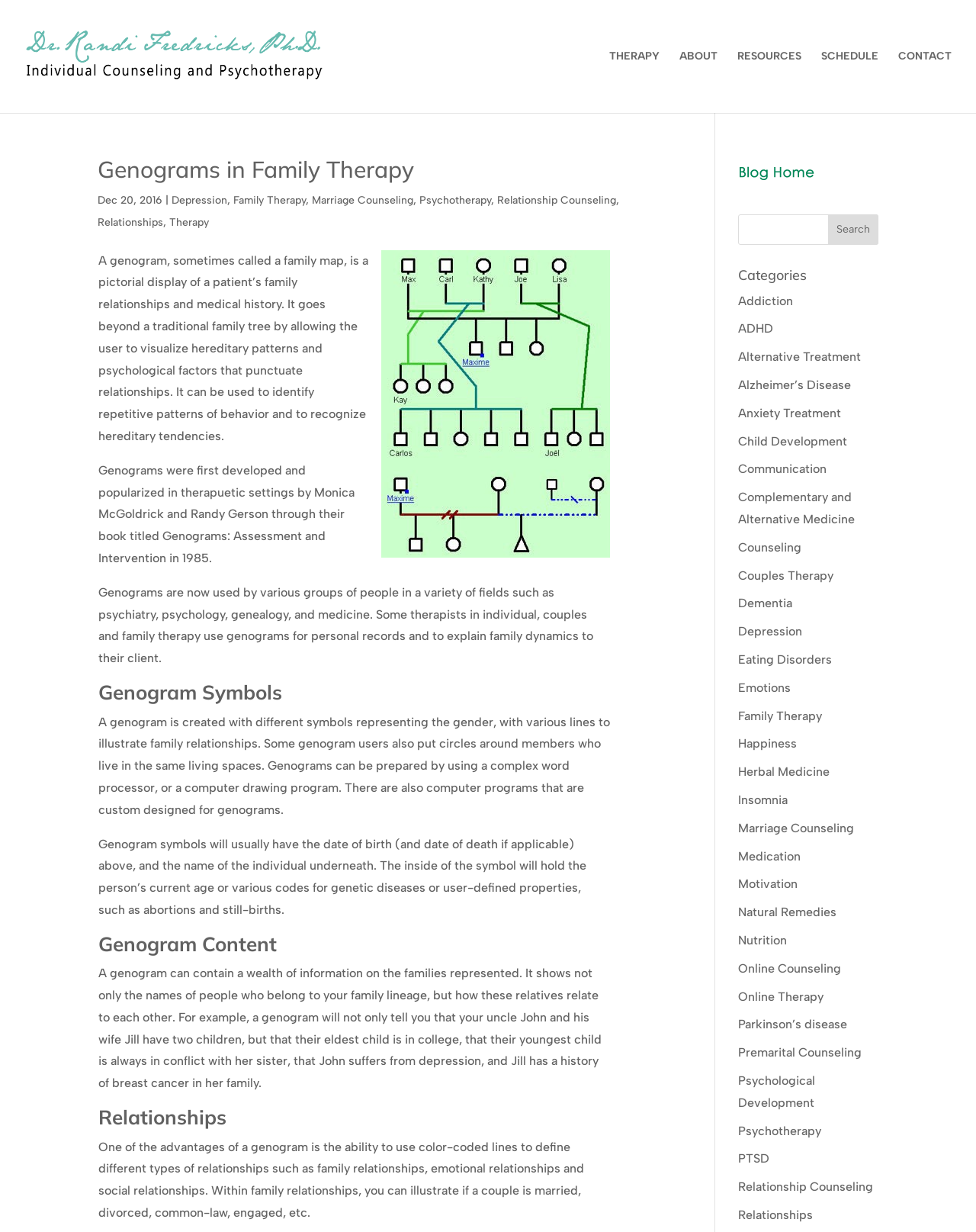Please answer the following question using a single word or phrase: What is the purpose of using color-coded lines in a genogram?

To define different types of relationships